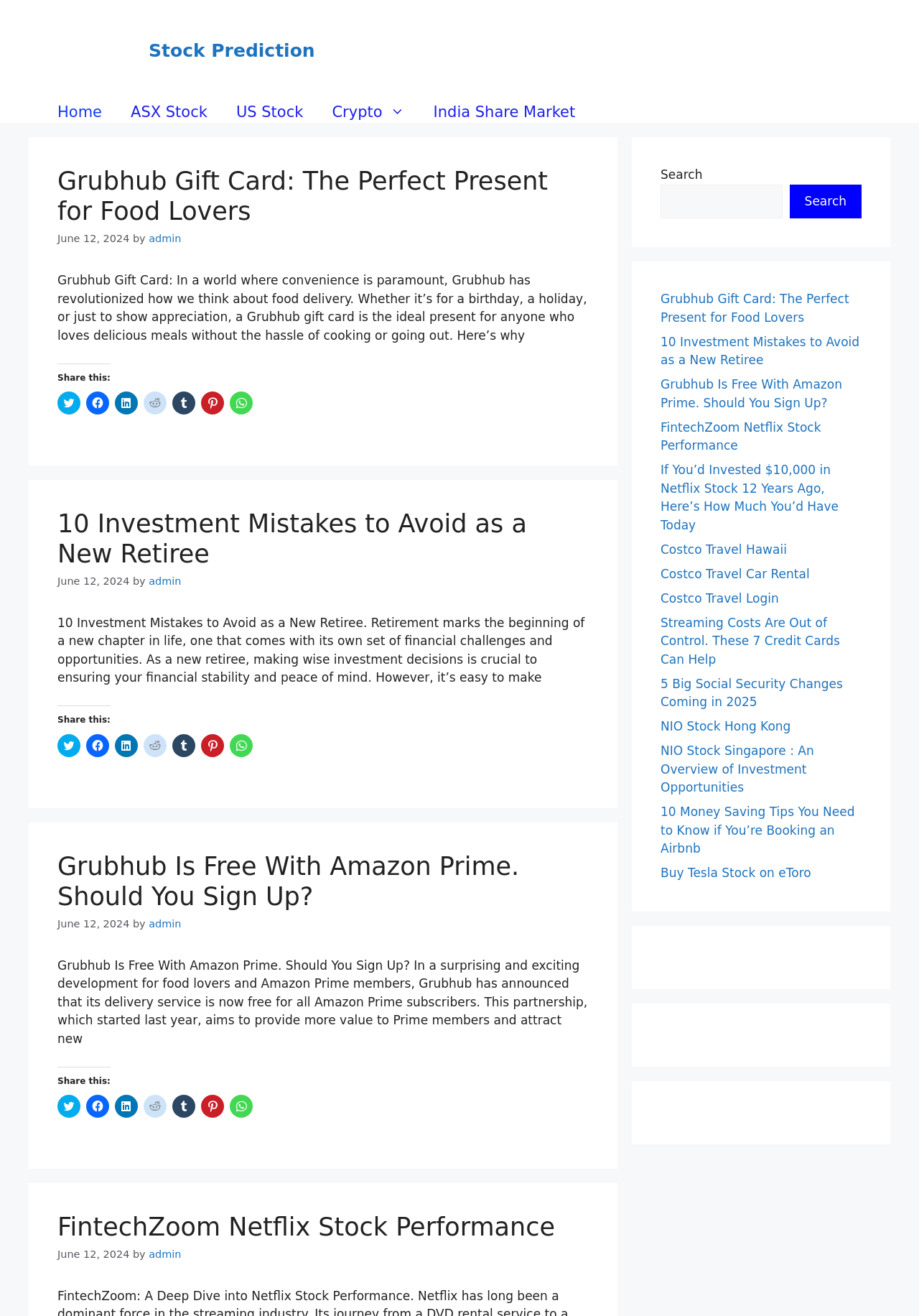Determine the bounding box coordinates of the area to click in order to meet this instruction: "Share the article on Twitter".

[0.062, 0.298, 0.088, 0.315]